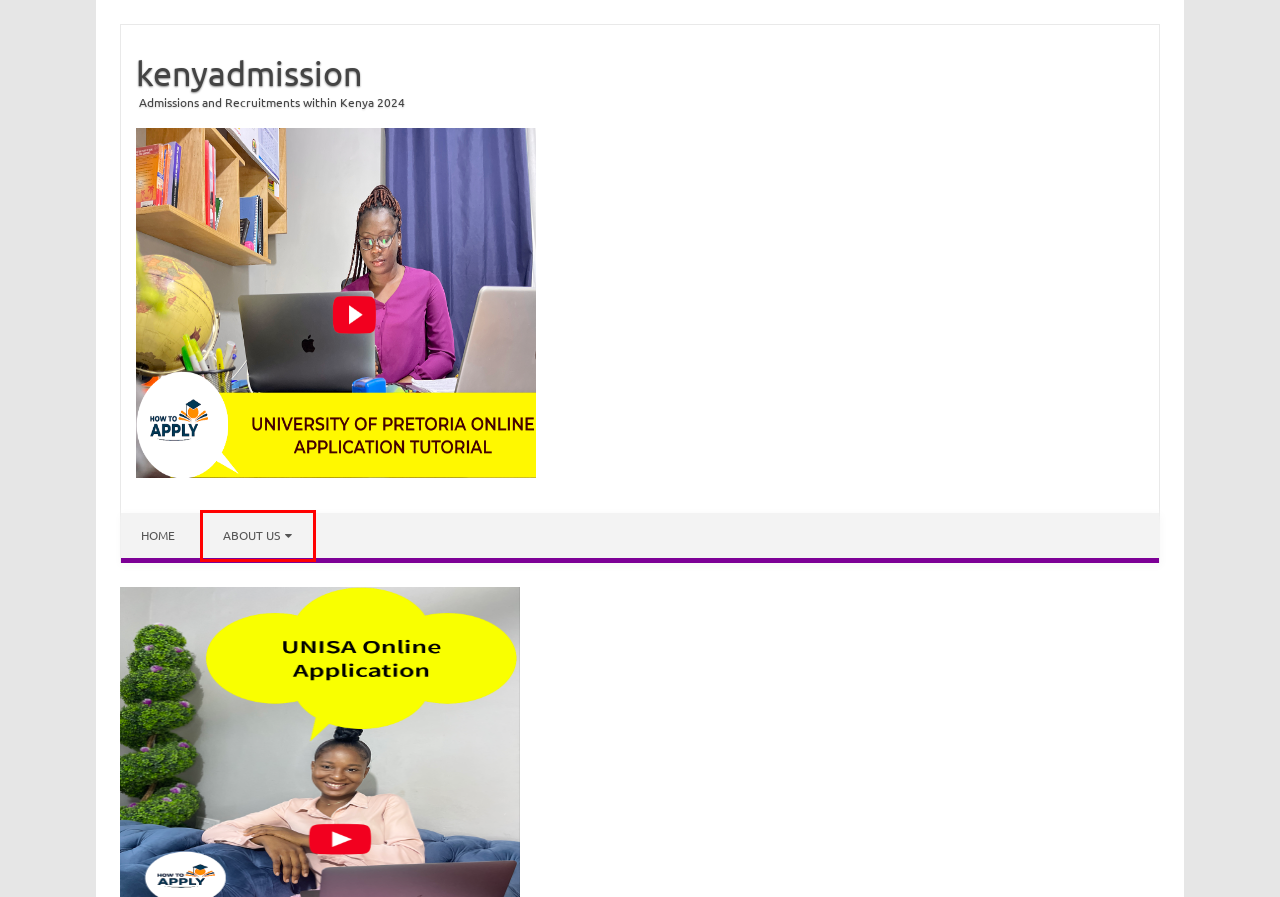You have a screenshot of a webpage, and a red bounding box highlights an element. Select the webpage description that best fits the new page after clicking the element within the bounding box. Options are:
A. List Of Universities and Colleges In Kenya - kenyadmission
B. About Us - kenyadmission
C. Details Of Mount Kenya University (MKU) - kenyadmission
D. ICT Fire and Rescue Admissions 2023-2024 - kenyadmission
E. Strathmore University Contact | Address | Location - kenyadmission
F. Strathmore University Admission Requirements 2023 - kenyadmission
G. The Eldoret National Polytechnic (TENP) - kenyadmission
H. KNEC Top 100 Schools KCSE 2023-2024 - kenyadmission

B